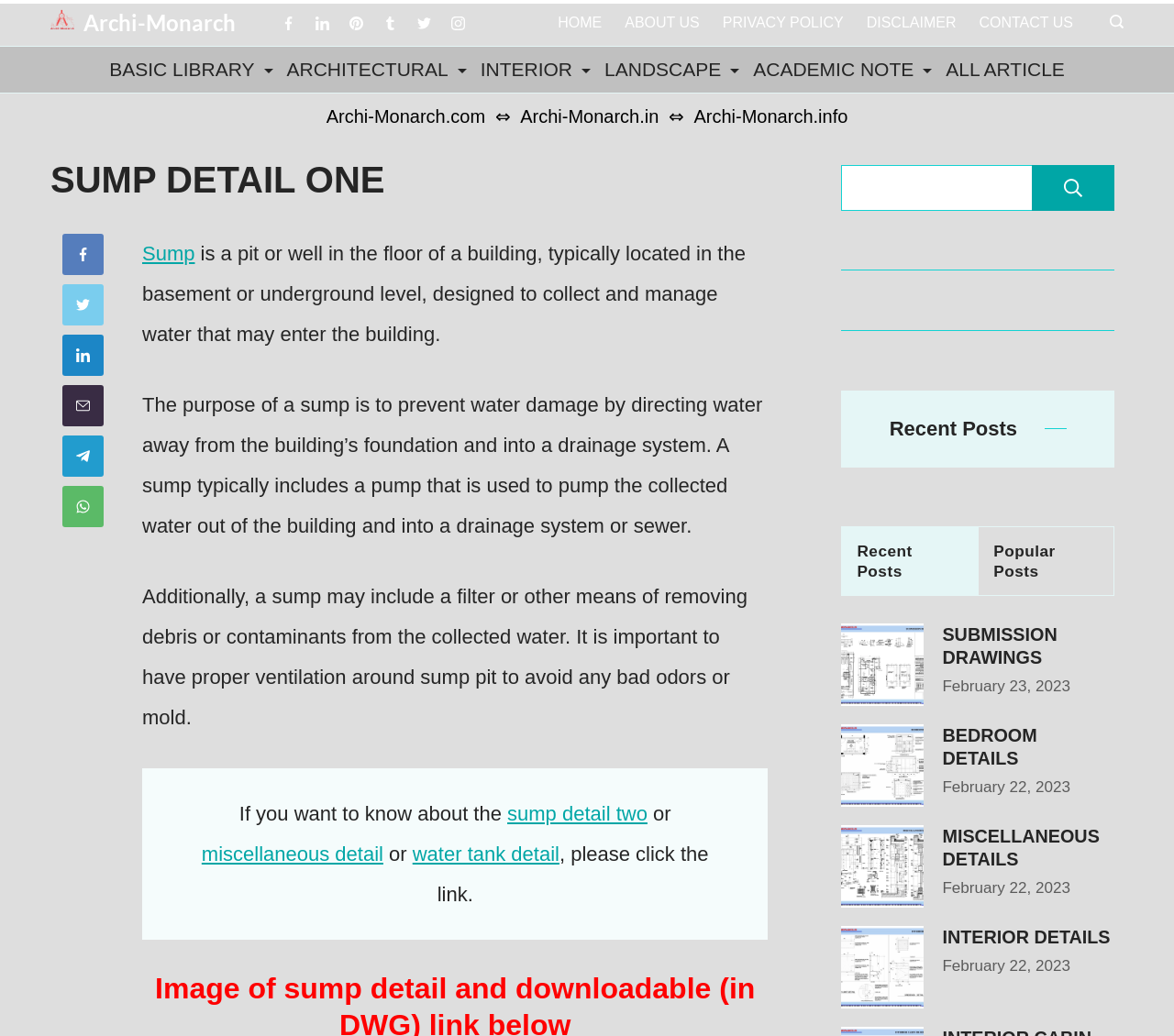With reference to the screenshot, provide a detailed response to the question below:
What can be found in the 'Recent Posts' section?

The webpage has a section titled 'Recent Posts' which contains links to recent posts, indicating that this section is used to display and provide access to recently published articles or blog posts.